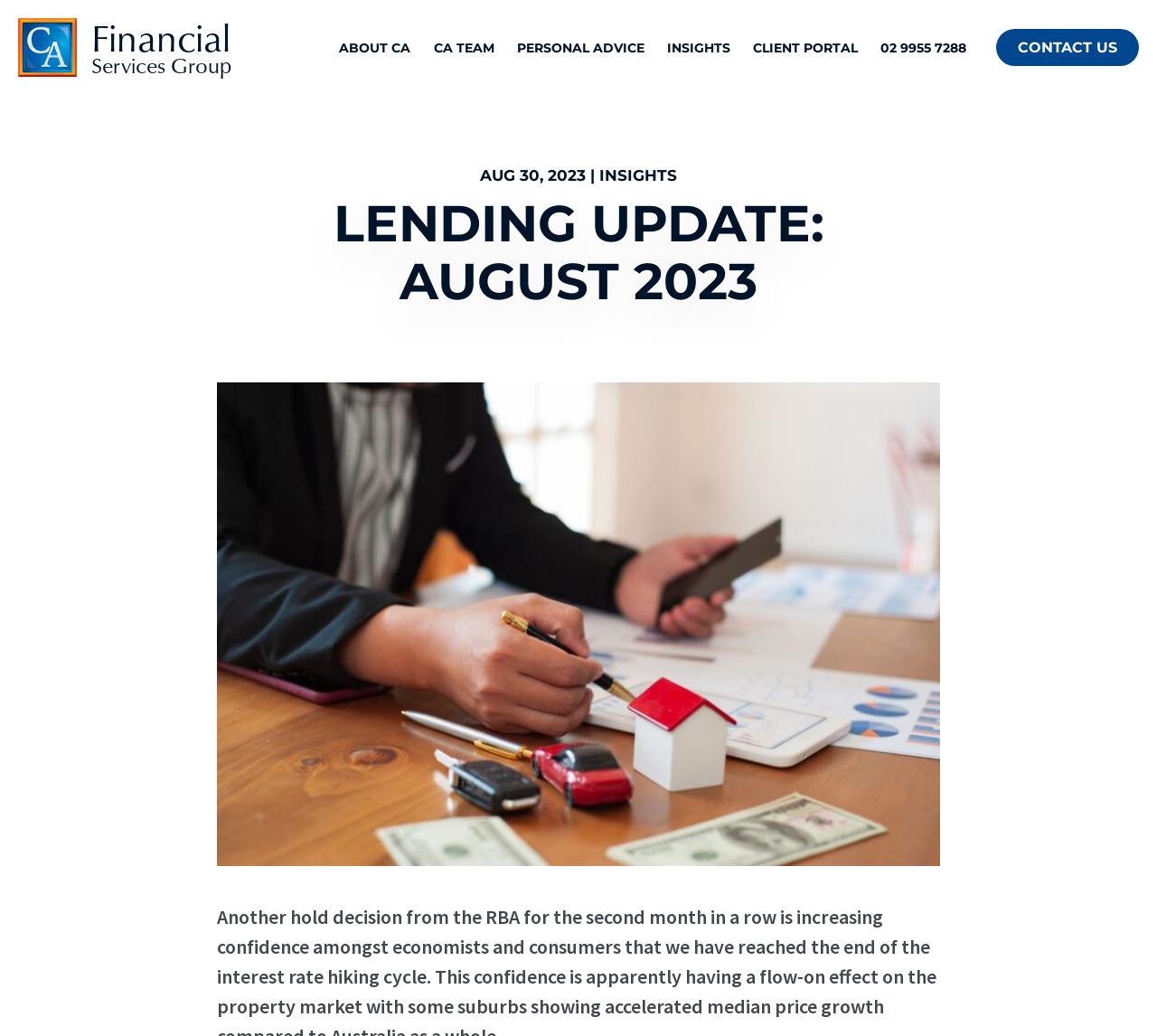Kindly determine the bounding box coordinates for the area that needs to be clicked to execute this instruction: "View the 'INSIGHTS' section".

[0.571, 0.031, 0.637, 0.061]